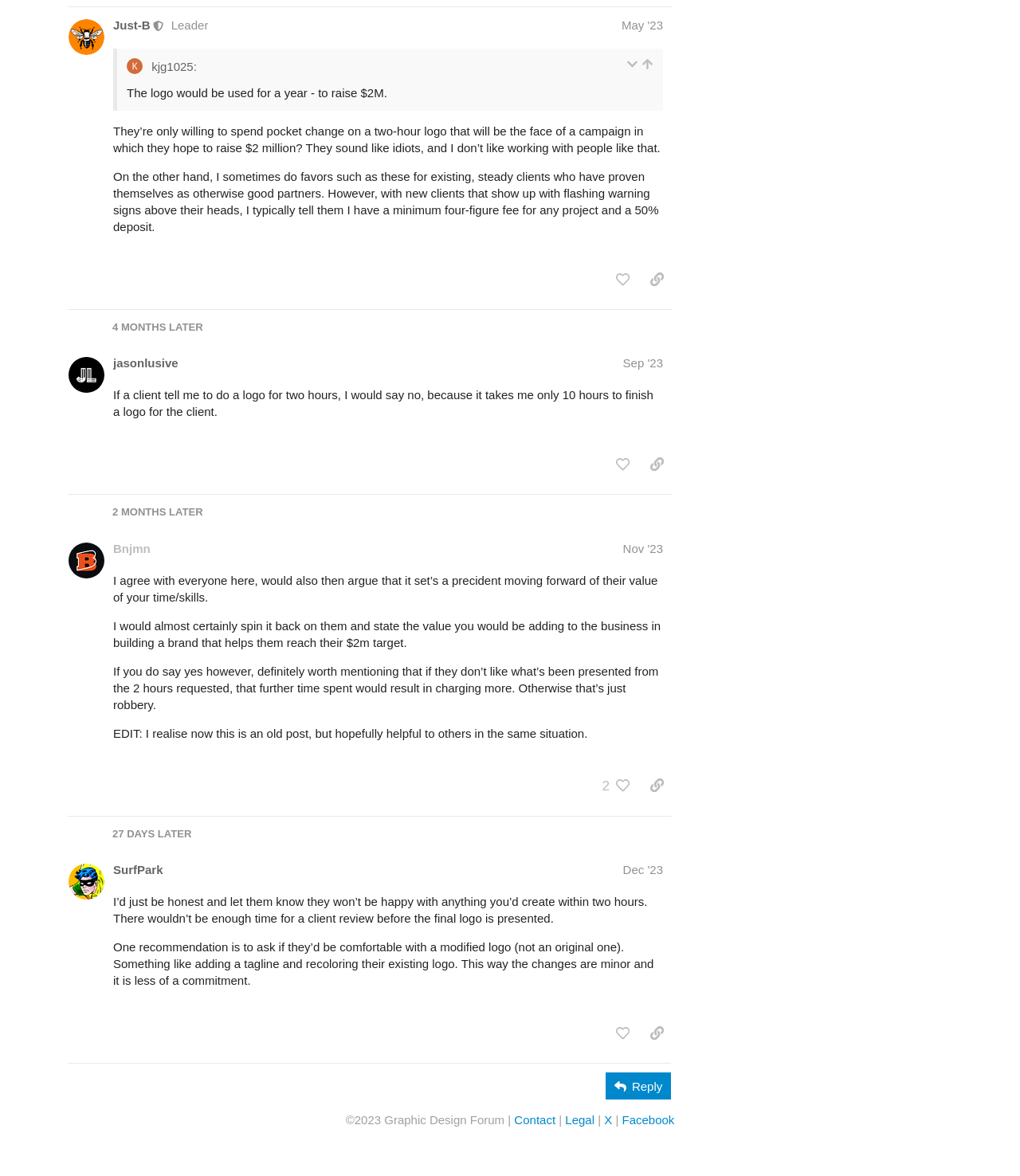Calculate the bounding box coordinates for the UI element based on the following description: "Introduction to MongoDB". Ensure the coordinates are four float numbers between 0 and 1, i.e., [left, top, right, bottom].

None